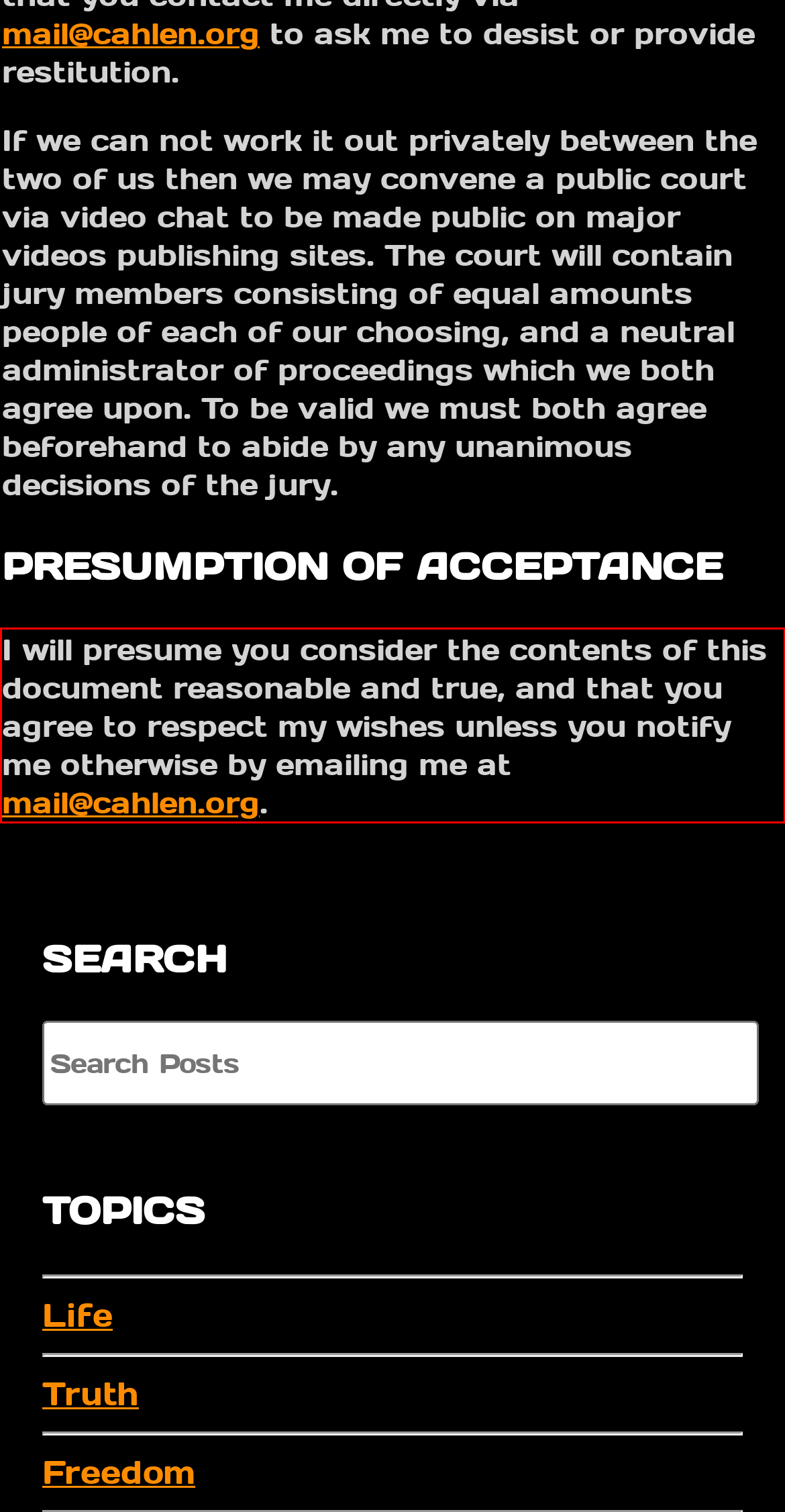Given a screenshot of a webpage, locate the red bounding box and extract the text it encloses.

I will presume you consider the contents of this document reasonable and true, and that you agree to respect my wishes unless you notify me otherwise by emailing me at mail@cahlen.org.